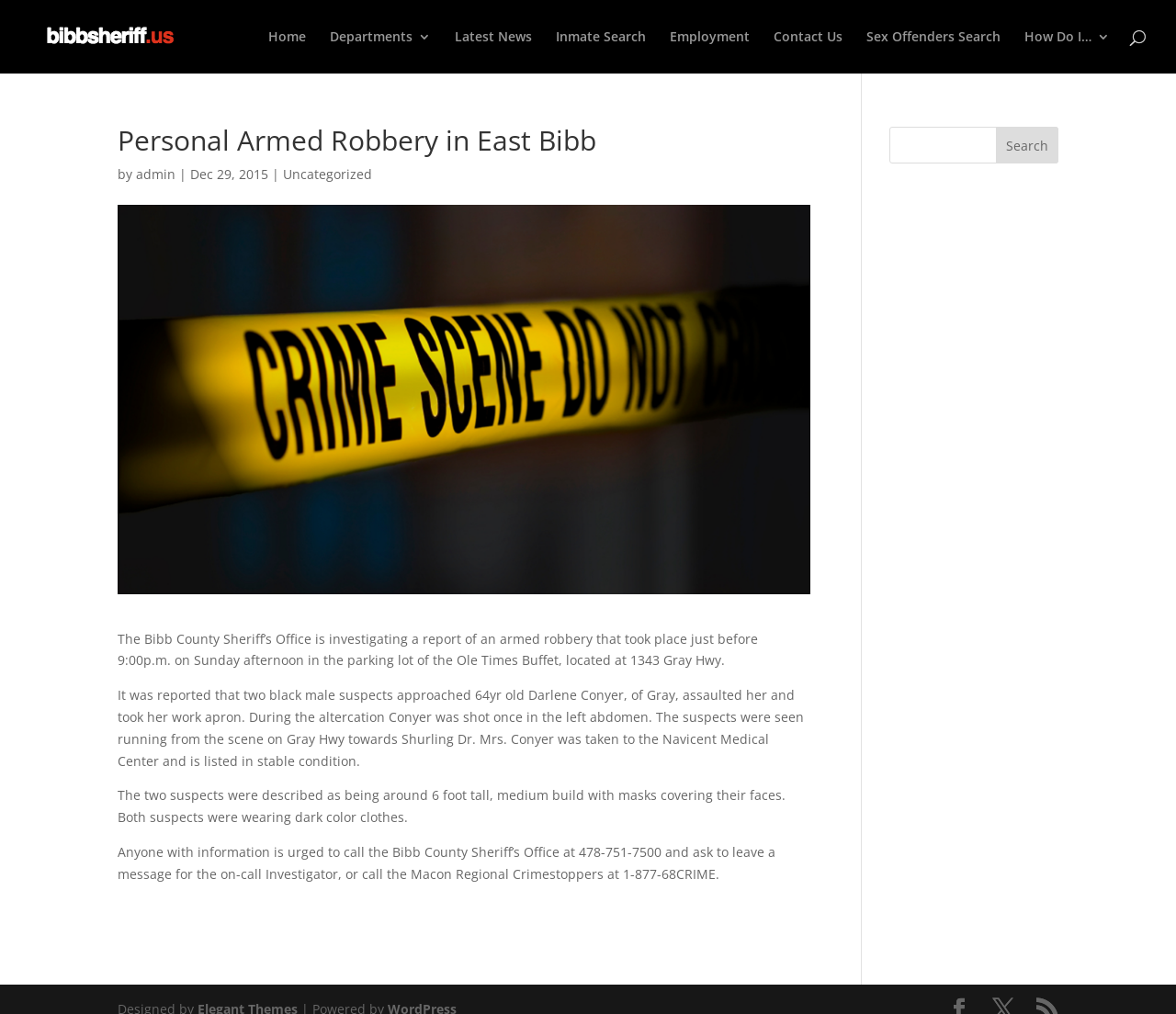Provide the bounding box coordinates of the section that needs to be clicked to accomplish the following instruction: "read latest news."

[0.387, 0.03, 0.452, 0.072]